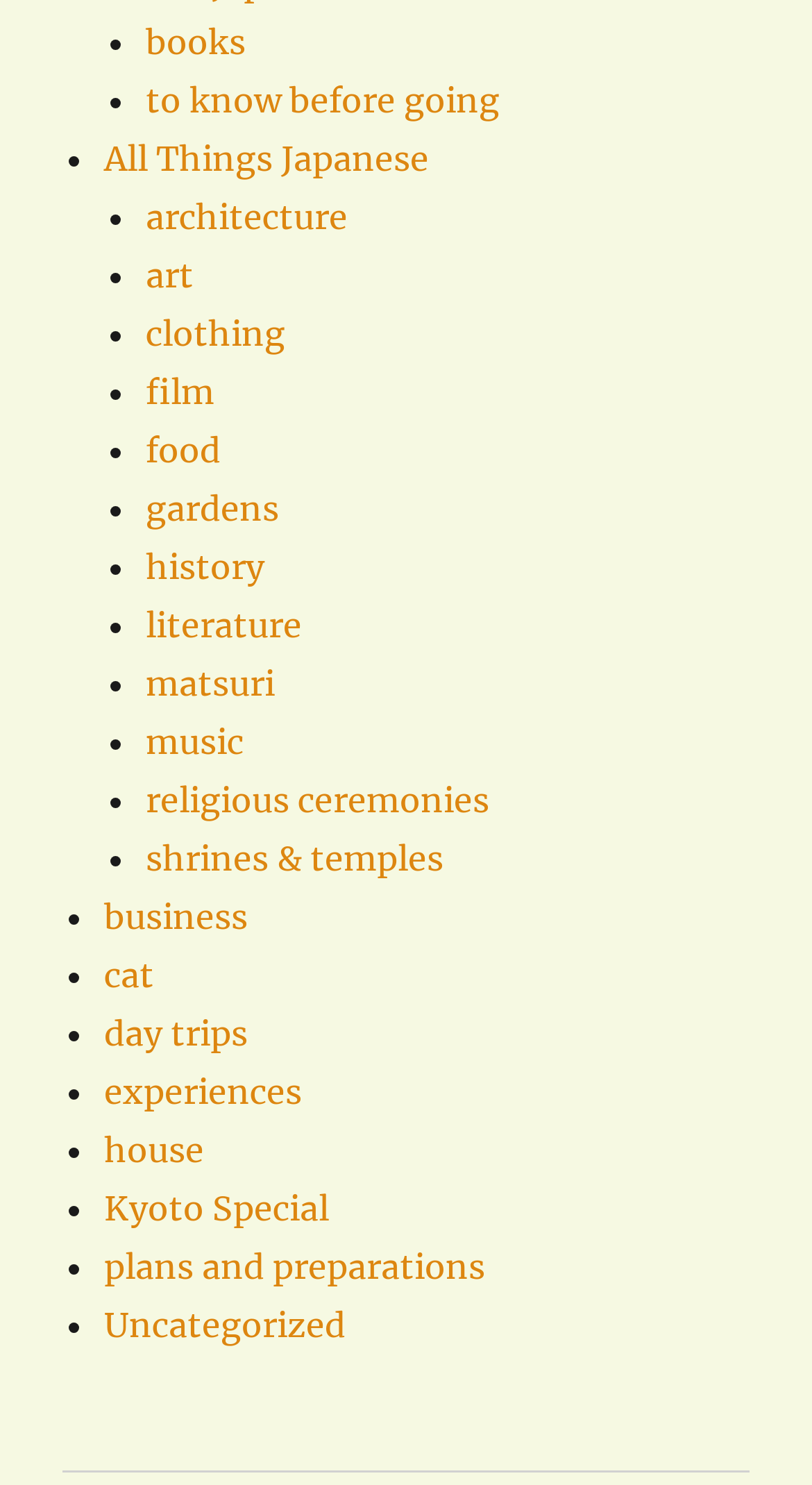Find the coordinates for the bounding box of the element with this description: "gardens".

[0.179, 0.328, 0.344, 0.356]